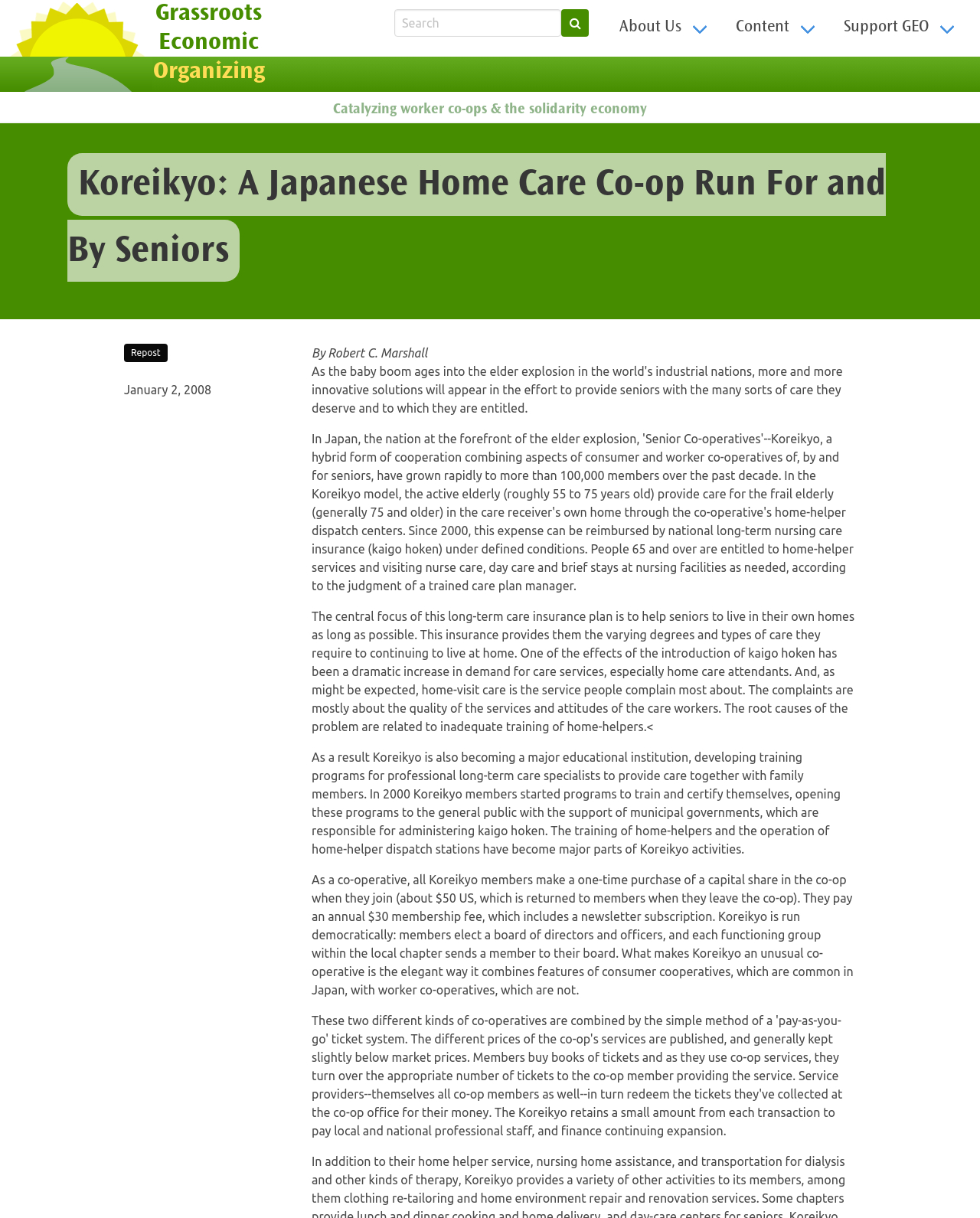Extract the main title from the webpage.

Koreikyo: A Japanese Home Care Co-op Run For and By Seniors